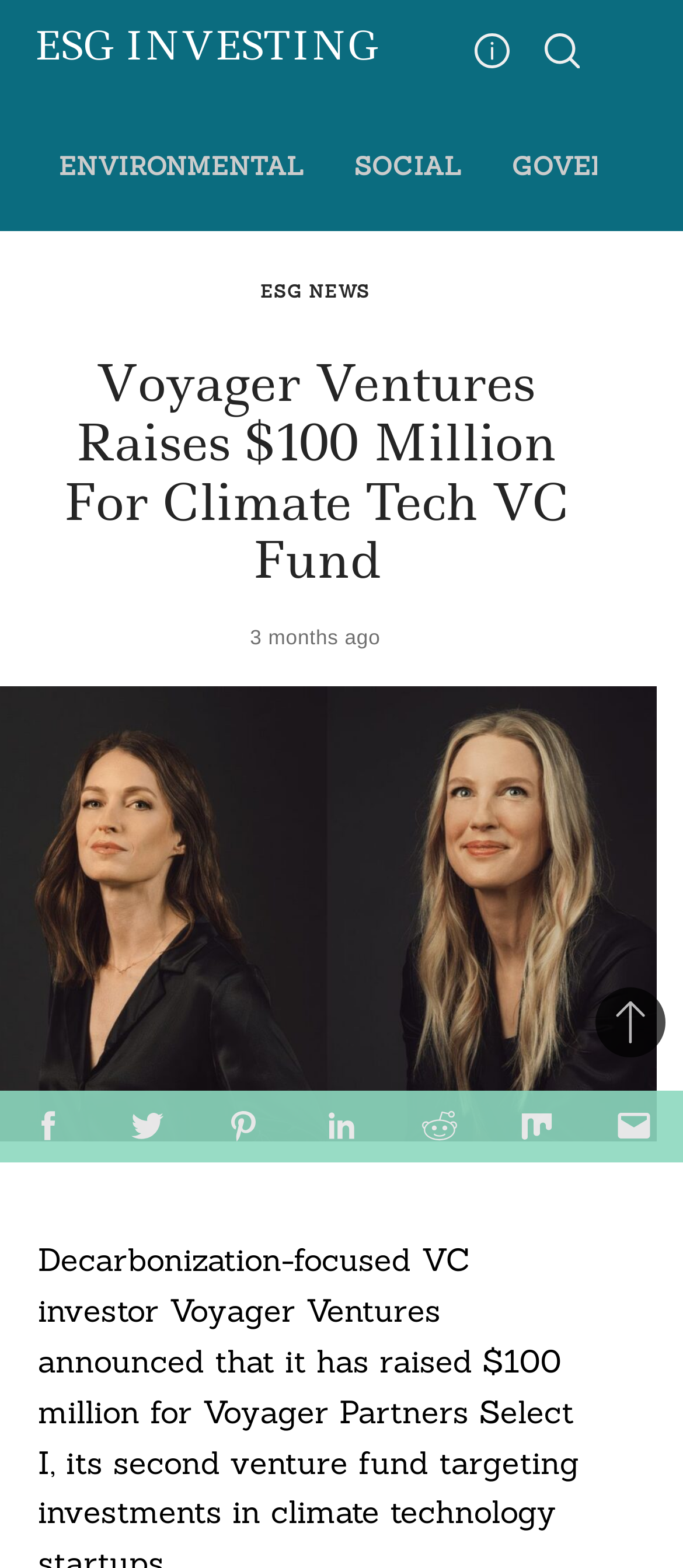How many main menu items are there?
Based on the content of the image, thoroughly explain and answer the question.

The webpage has a main menu with two items, 'ENVIRONMENTAL' and 'SOCIAL', which are the two main categories.